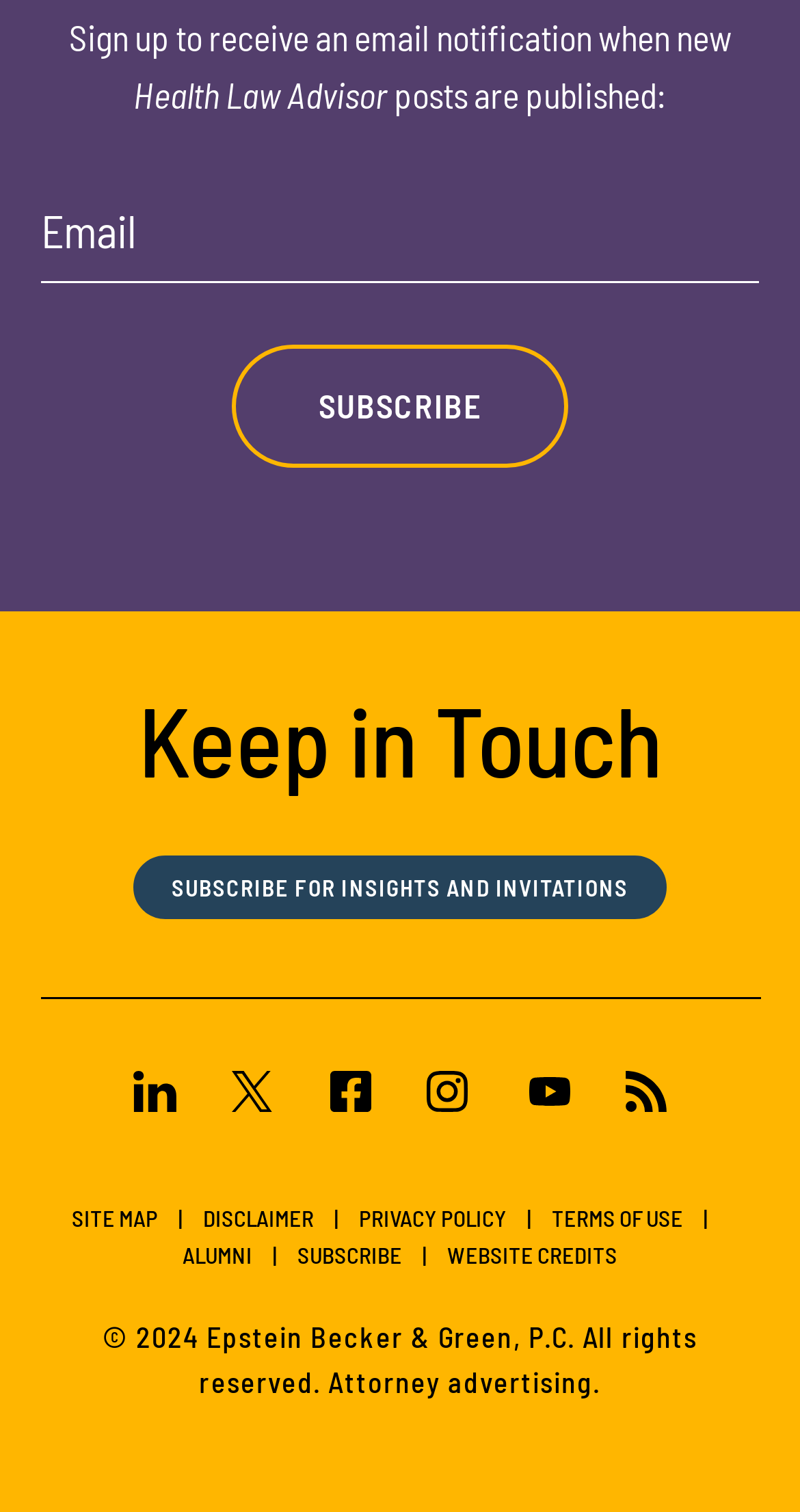Pinpoint the bounding box coordinates of the area that must be clicked to complete this instruction: "Click SITE MAP link".

[0.09, 0.797, 0.197, 0.814]